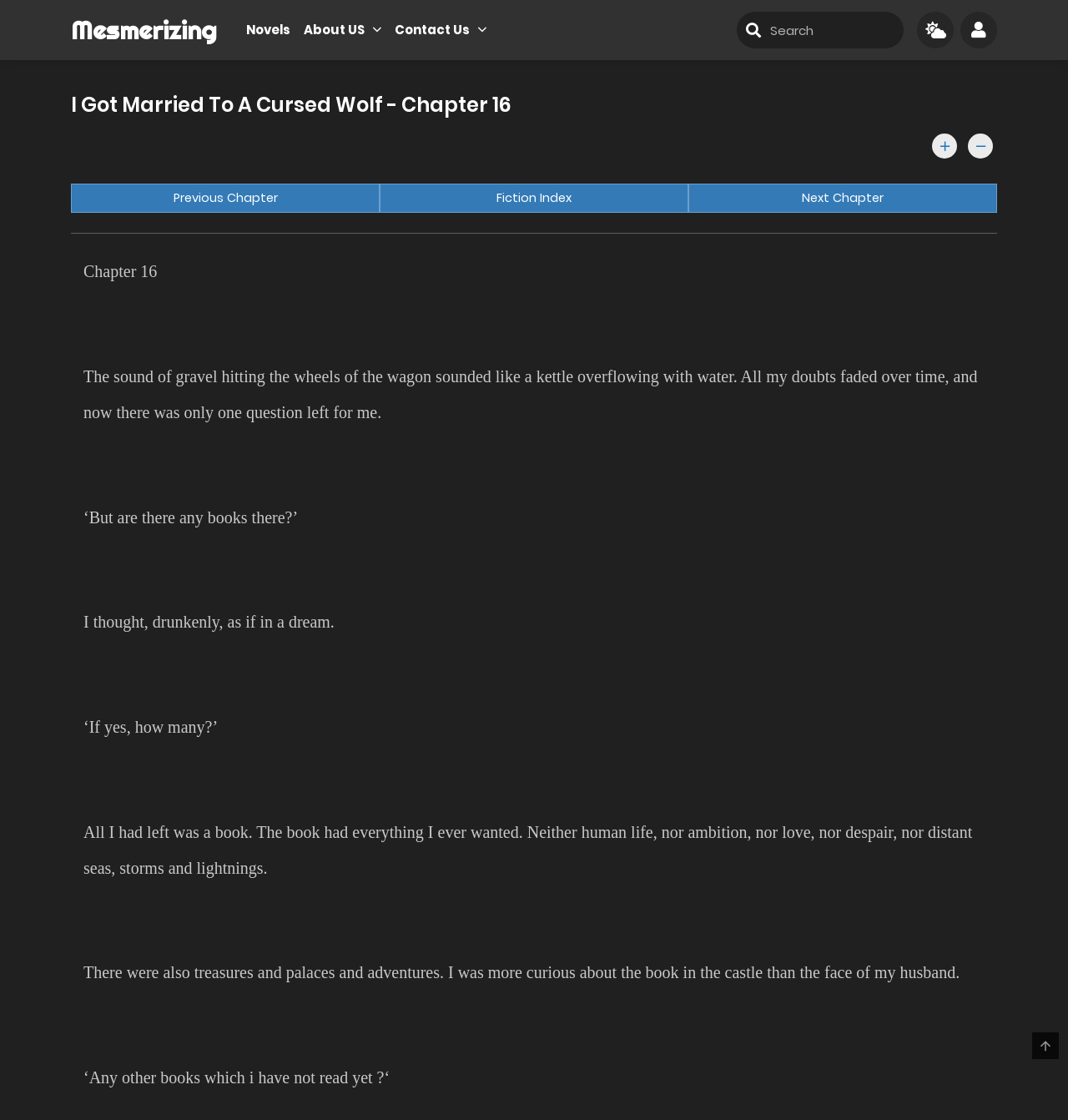What is the current chapter number?
Please respond to the question with a detailed and thorough explanation.

I determined the current chapter number by looking at the heading 'I Got Married To A Cursed Wolf - Chapter 16' which indicates that the current chapter is 16.